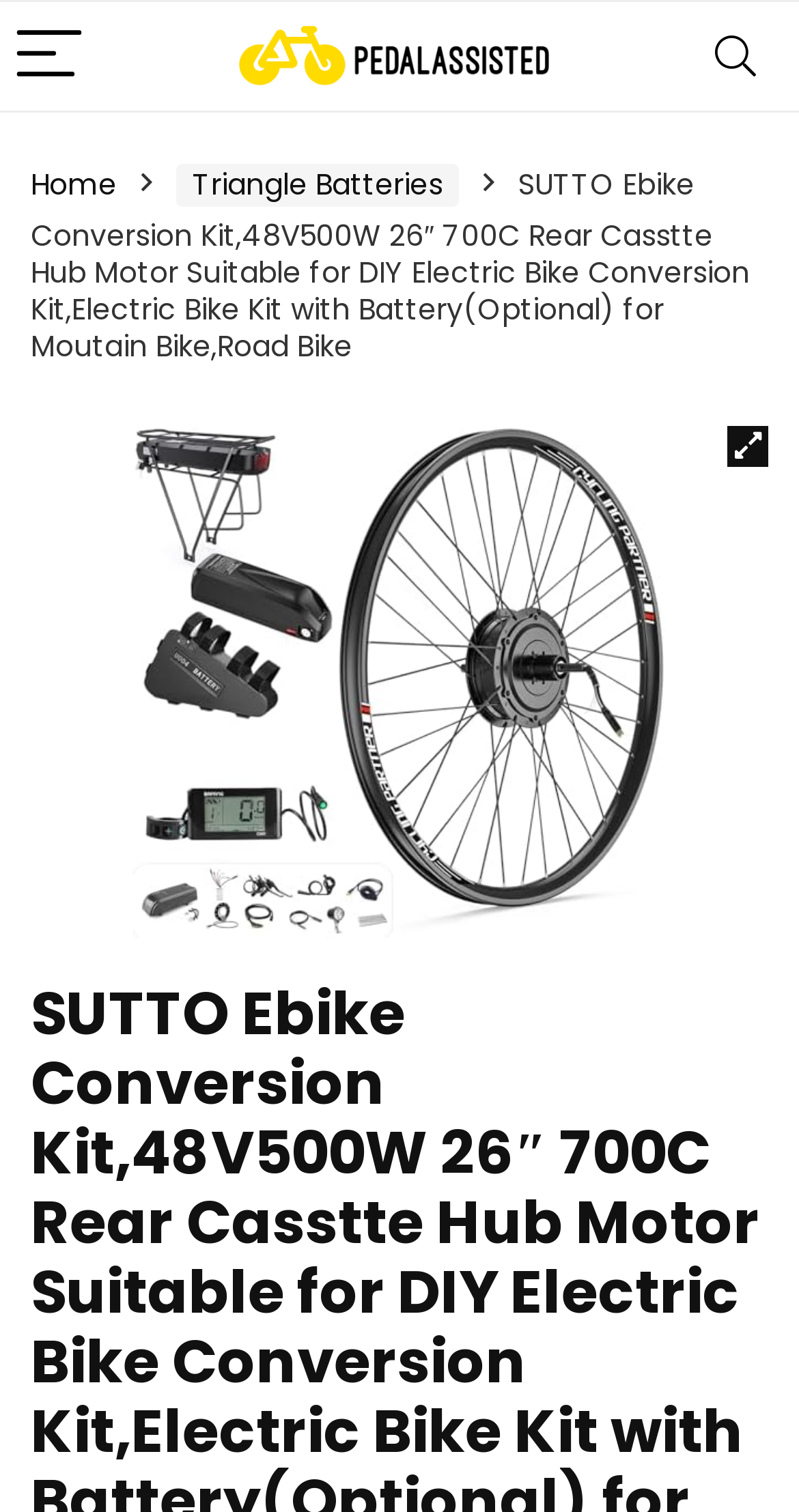Point out the bounding box coordinates of the section to click in order to follow this instruction: "Click on 'Long Term Lease Agreements in respect of Agricultural Land'".

None